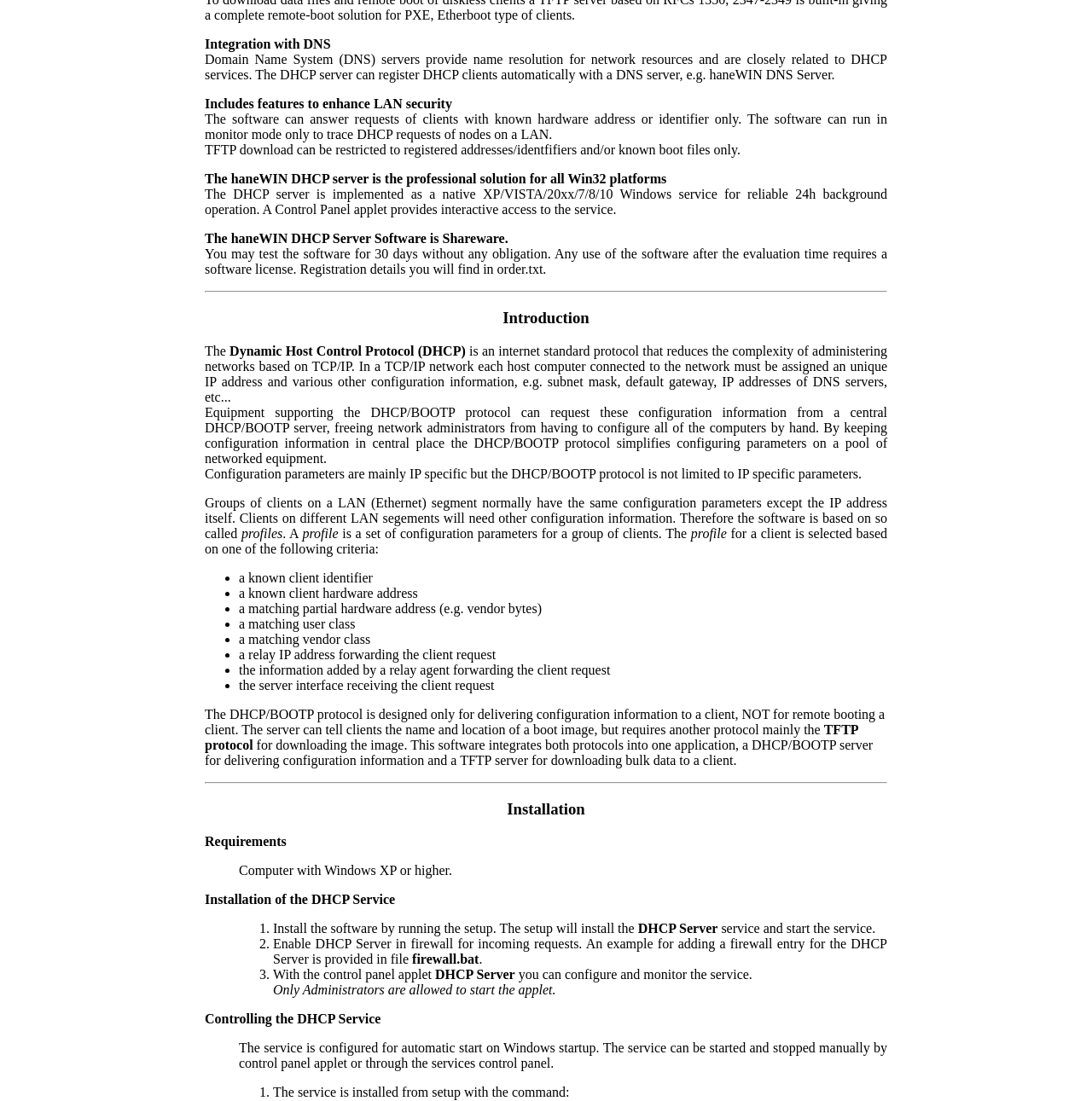Find and provide the bounding box coordinates for the UI element described here: "order.txt". The coordinates should be given as four float numbers between 0 and 1: [left, top, right, bottom].

[0.455, 0.238, 0.497, 0.251]